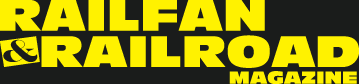Refer to the image and answer the question with as much detail as possible: What type of community does the magazine aim to engage?

The magazine aims to engage a community of avid rail fans and those interested in the history, technology, and experiences related to railroads, as stated in the description.